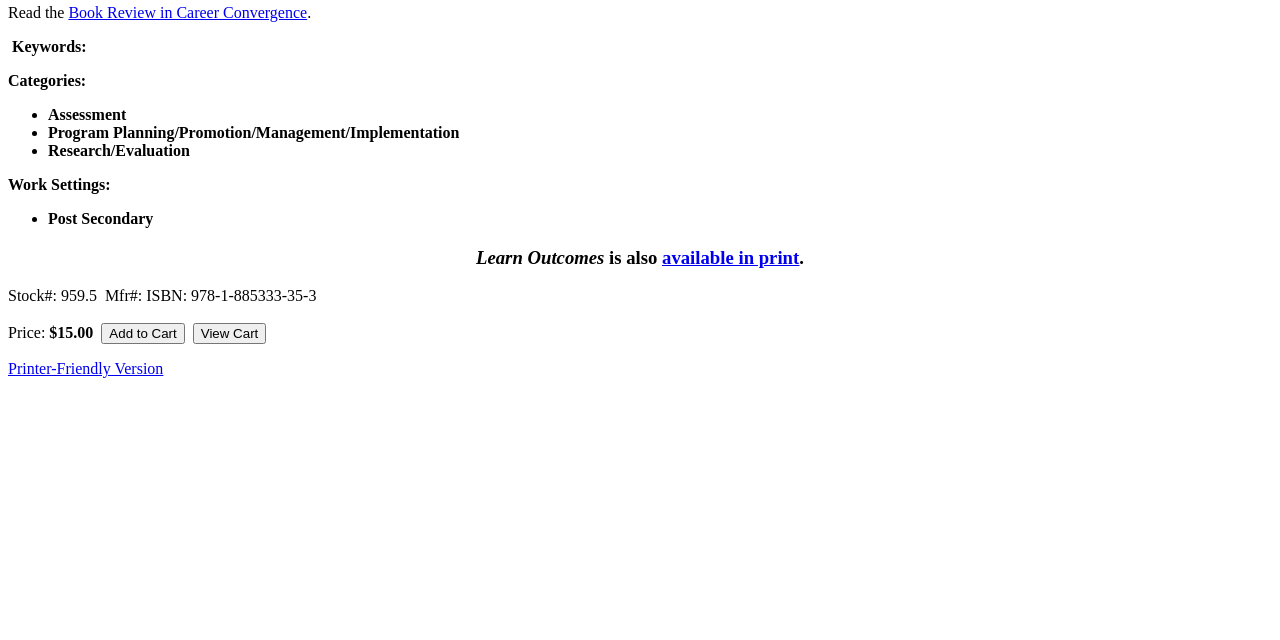Extract the bounding box coordinates of the UI element described: "available in print". Provide the coordinates in the format [left, top, right, bottom] with values ranging from 0 to 1.

[0.517, 0.385, 0.624, 0.418]